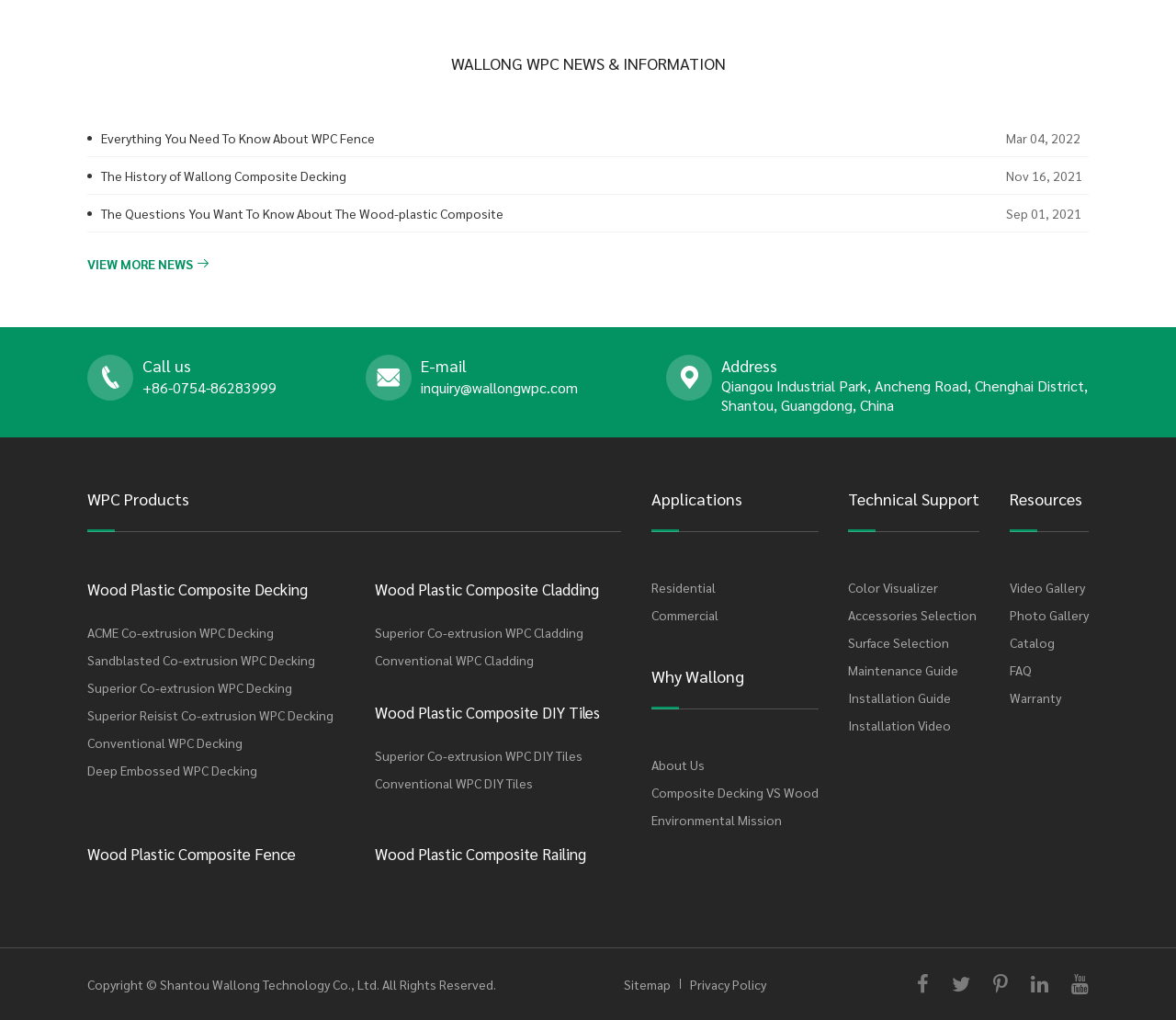Answer in one word or a short phrase: 
What is the company name on the webpage?

Shantou Wallong Technology Co., Ltd.